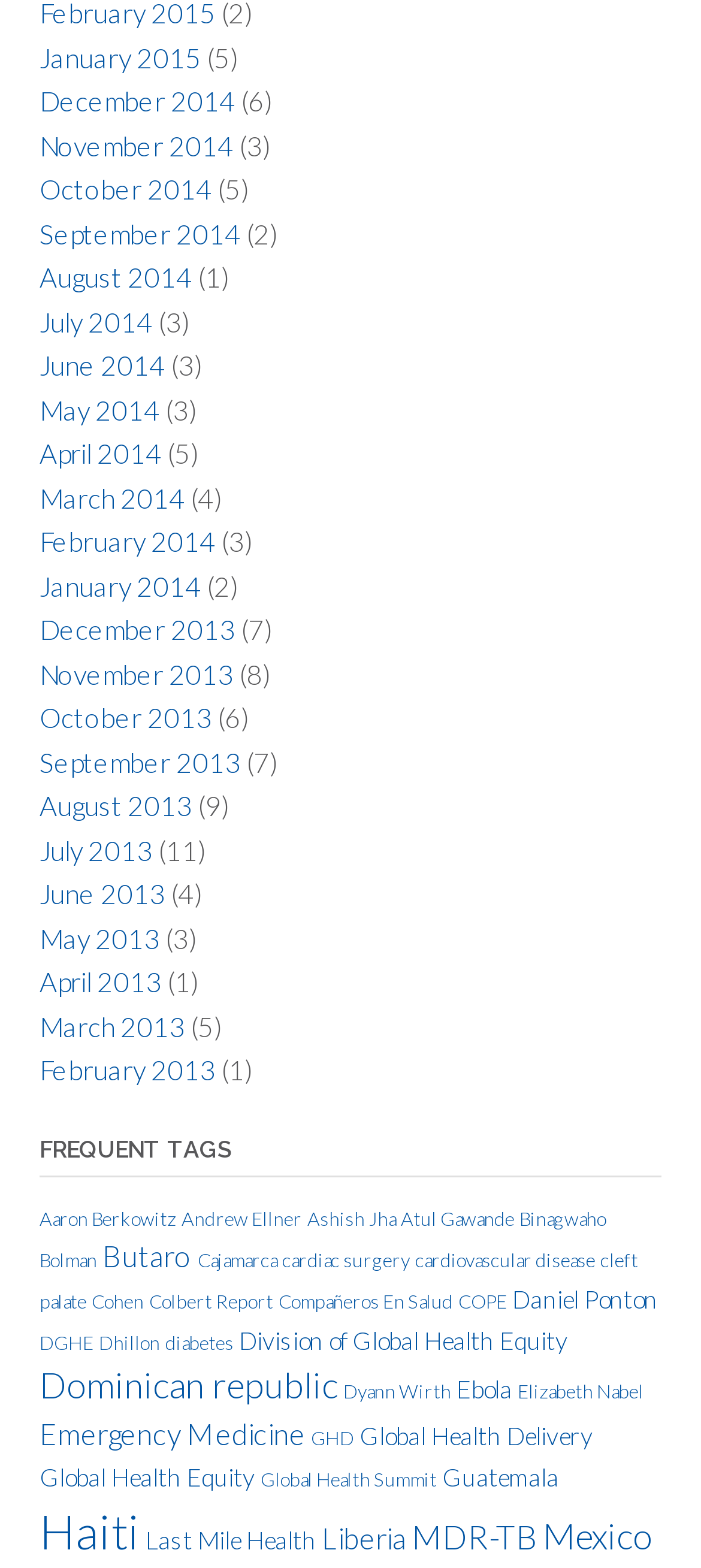Refer to the image and provide an in-depth answer to the question:
How many links are related to cardiovascular disease?

I searched for the link related to cardiovascular disease and found that it has 2 items associated with it, which is indicated by the number in parentheses next to the link.